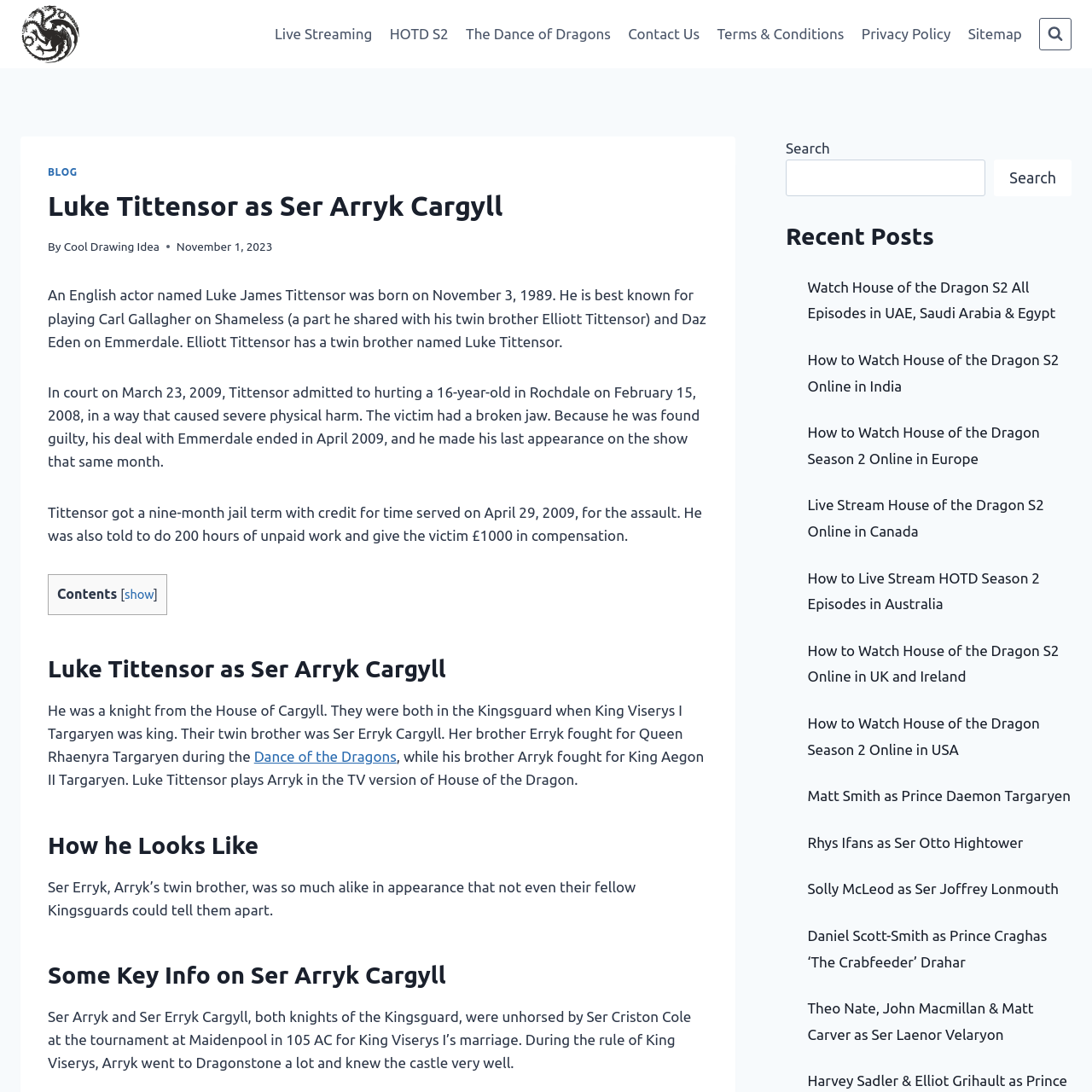Determine the bounding box coordinates of the region I should click to achieve the following instruction: "View the 'Live Streaming' page". Ensure the bounding box coordinates are four float numbers between 0 and 1, i.e., [left, top, right, bottom].

[0.244, 0.013, 0.349, 0.05]